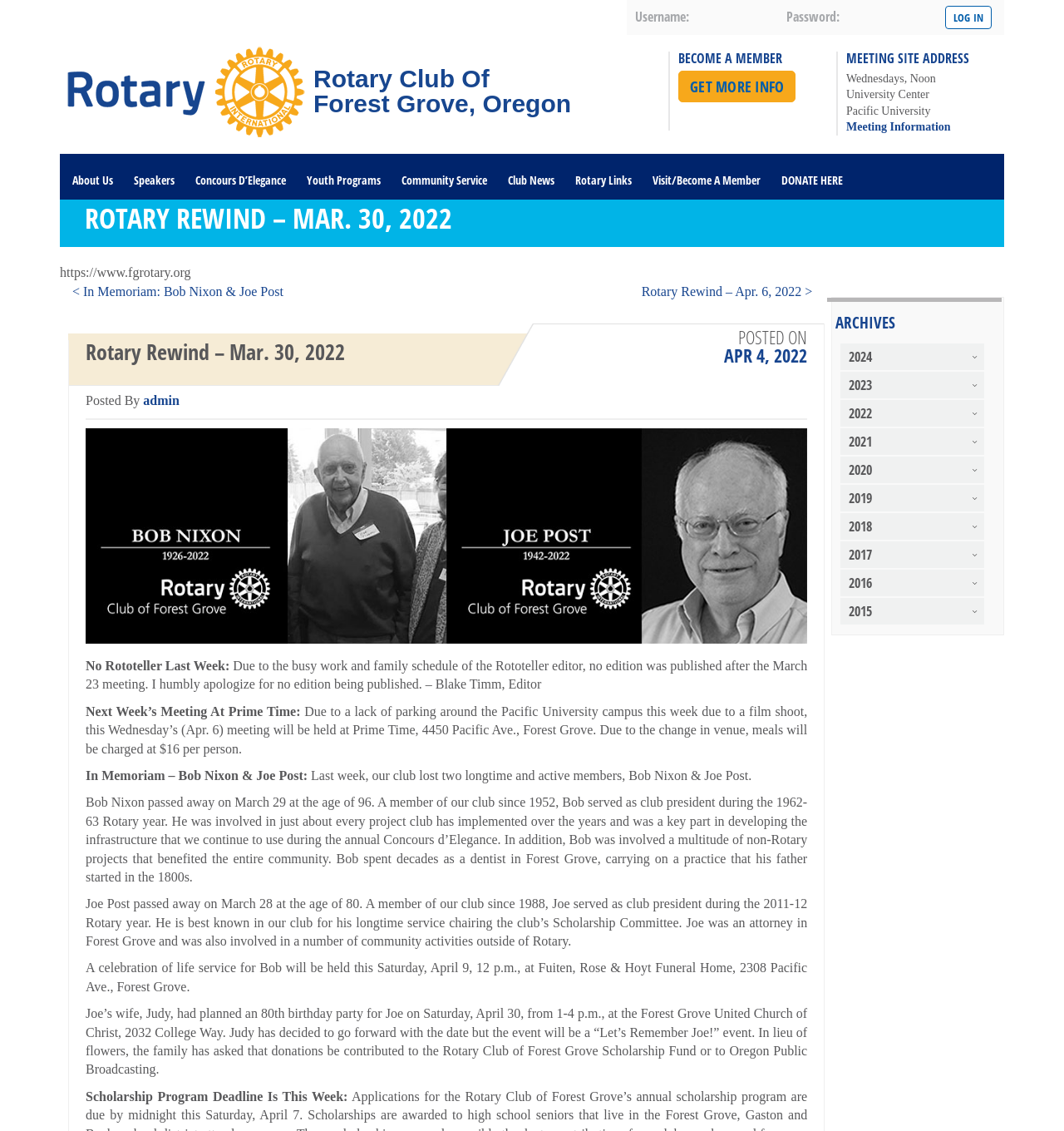Extract the bounding box coordinates of the UI element described by: "Get More Info". The coordinates should include four float numbers ranging from 0 to 1, e.g., [left, top, right, bottom].

[0.638, 0.062, 0.748, 0.09]